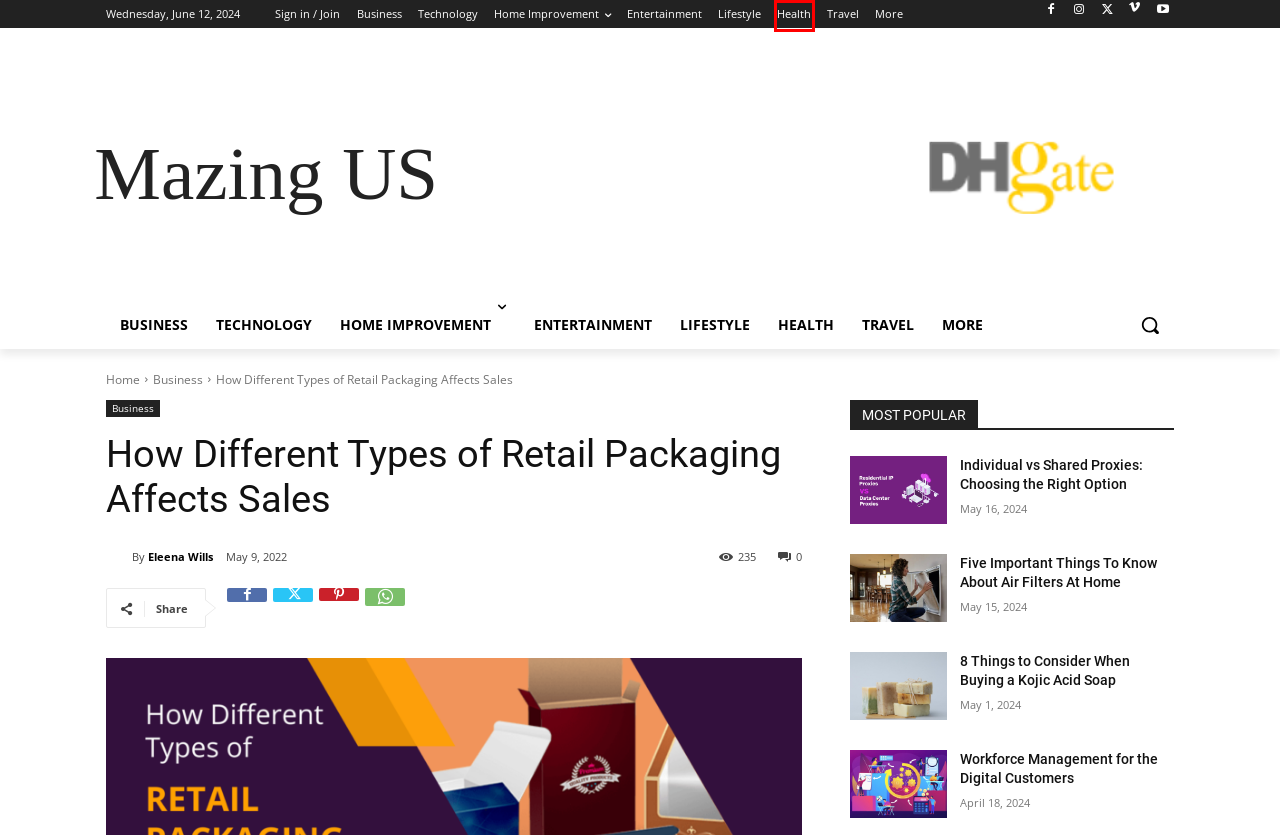You are given a screenshot of a webpage with a red rectangle bounding box around a UI element. Select the webpage description that best matches the new webpage after clicking the element in the bounding box. Here are the candidates:
A. Eleena Wills - Mazing US
B. 8 Things to Consider When Buying a Kojic Acid Soap - Mazing US
C. Workforce Management for the Digital Customers - Mazing US
D. Health - Mazing US
E. Home Improvement - Mazing US
F. More - Mazing US
G. Individual vs Shared Proxies: Choosing the Right Option - Mazing US
H. Lifestyle - Mazing US

D